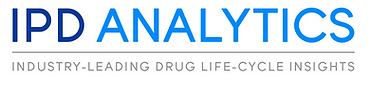Explain in detail what you see in the image.

The image features the logo of IPD Analytics, prominently displayed with the text "IPD ANALYTICS" in bold, modern typography. The word "ANALYTICS" is emphasized in a darker blue, while "IPD" is depicted in a lighter blue, creating a visually engaging contrast. Below the company name, a tagline reads "INDUSTRY-LEADING DRUG LIFE-CYCLE INSIGHTS," indicating the company's focus on providing valuable analytical insights in the pharmaceutical industry. This logo serves as a visual representation of IPD Analytics' commitment to delivering comprehensive and innovative solutions for drug lifecycle management.